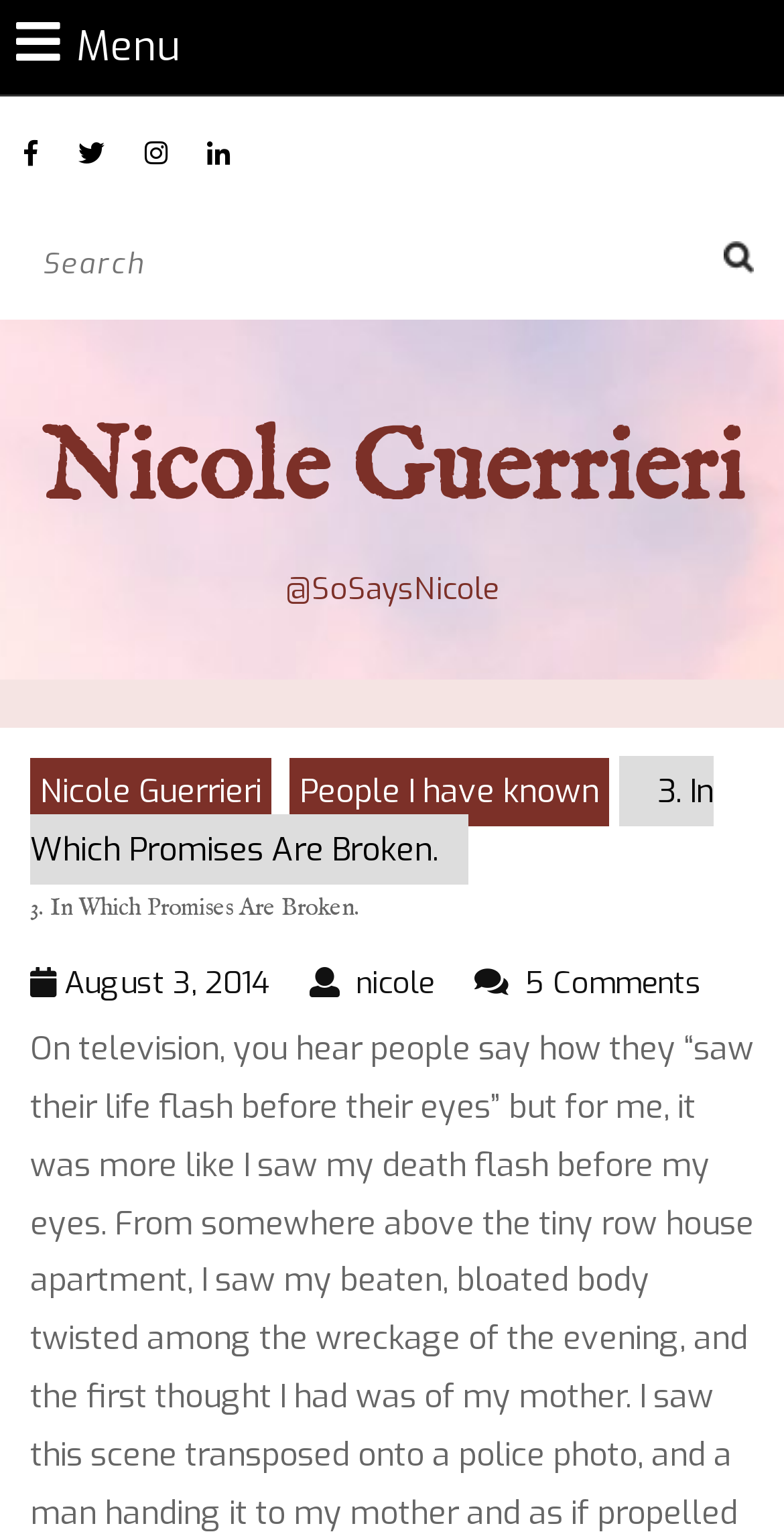Find the bounding box coordinates for the element that must be clicked to complete the instruction: "Click the menu button". The coordinates should be four float numbers between 0 and 1, indicated as [left, top, right, bottom].

[0.021, 0.01, 0.228, 0.051]